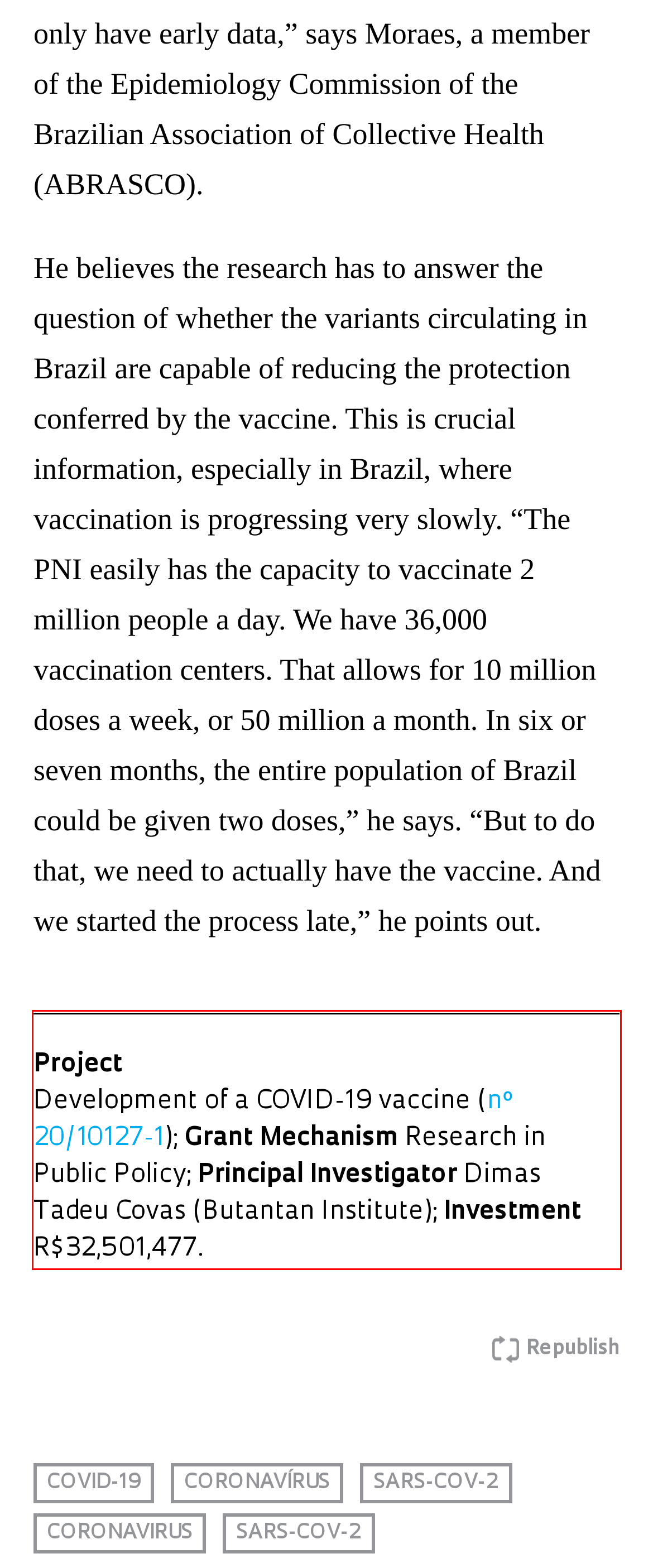Using the provided screenshot of a webpage, recognize the text inside the red rectangle bounding box by performing OCR.

Project Development of a COVID-19 vaccine (nº 20/10127-1); Grant Mechanism Research in Public Policy; Principal Investigator Dimas Tadeu Covas (Butantan Institute); Investment R$32,501,477.